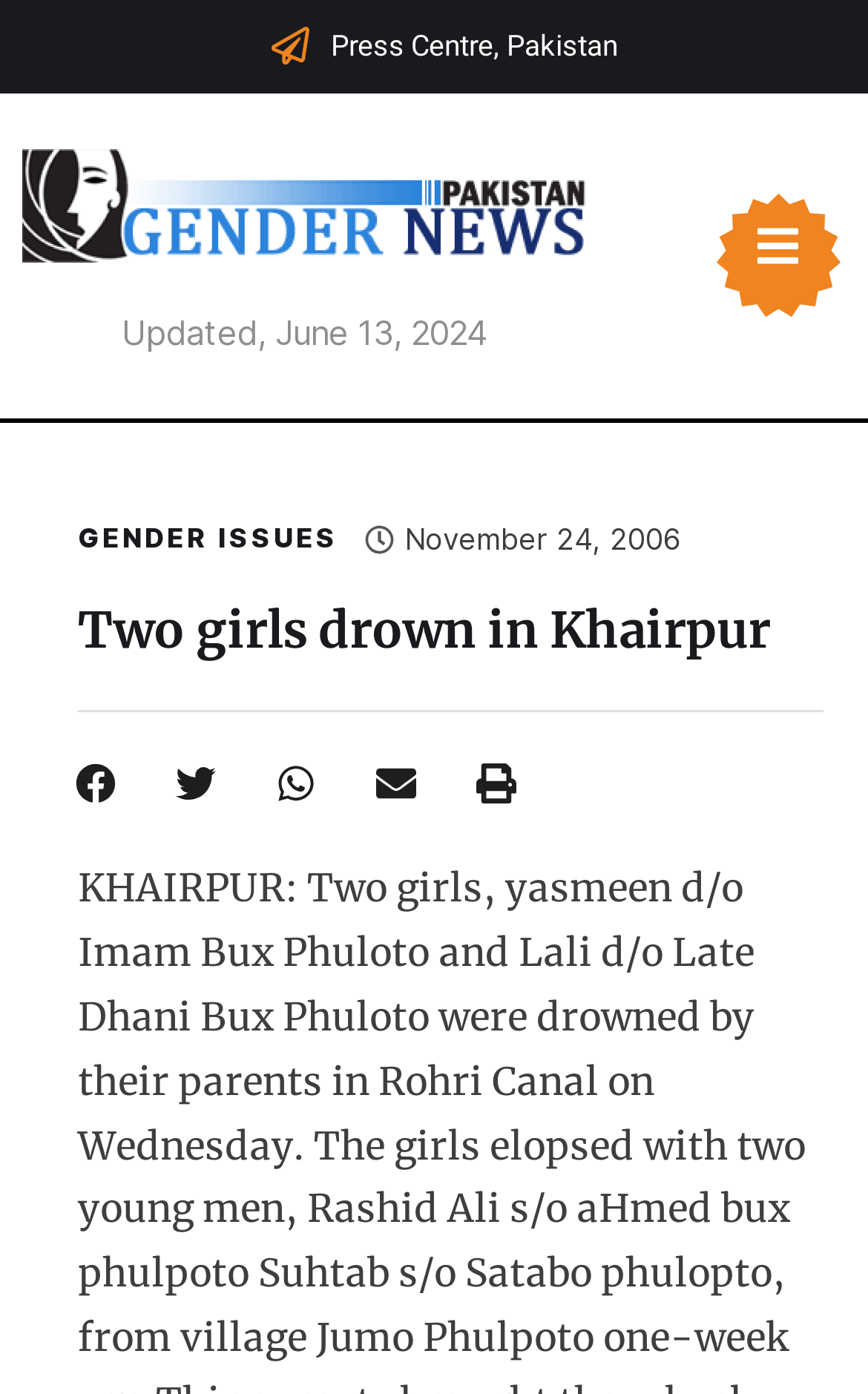Please answer the following query using a single word or phrase: 
What is the category of the news article?

GENDER ISSUES